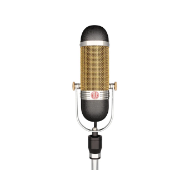What is the distinctive feature of the microphone's grille?
Analyze the image and provide a thorough answer to the question.

The caption describes the microphone as having a classic design with a distinctive gold mesh grille, which sets it apart from other microphones.